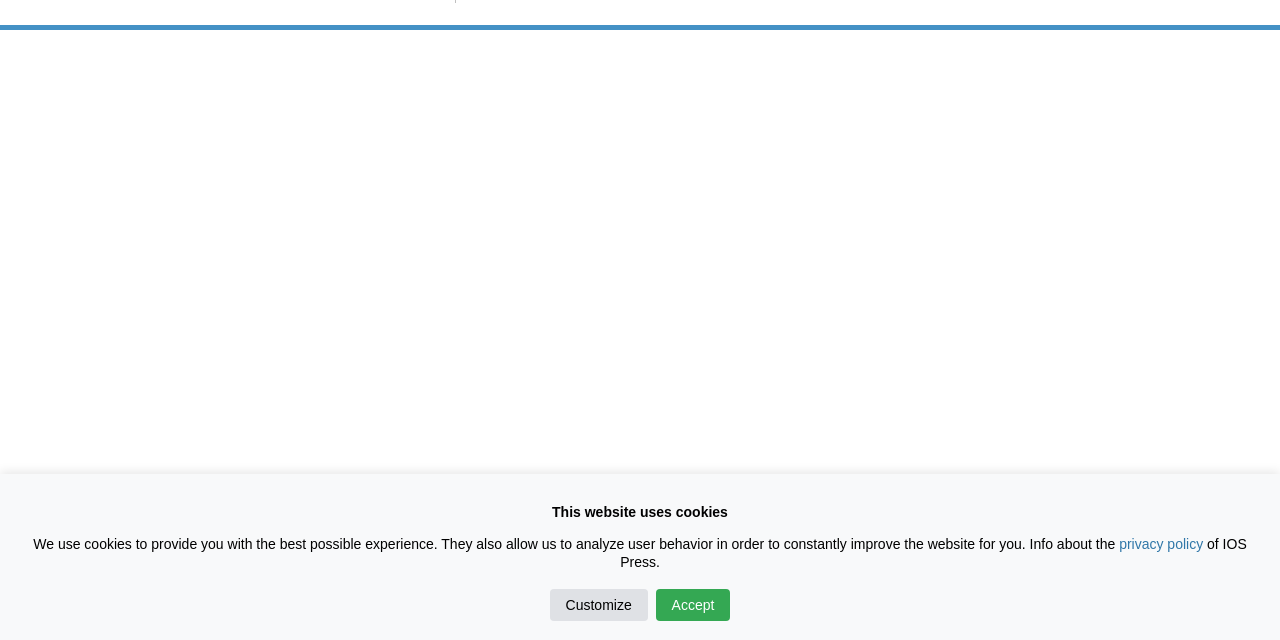Provide the bounding box coordinates of the HTML element described by the text: "News". The coordinates should be in the format [left, top, right, bottom] with values between 0 and 1.

None